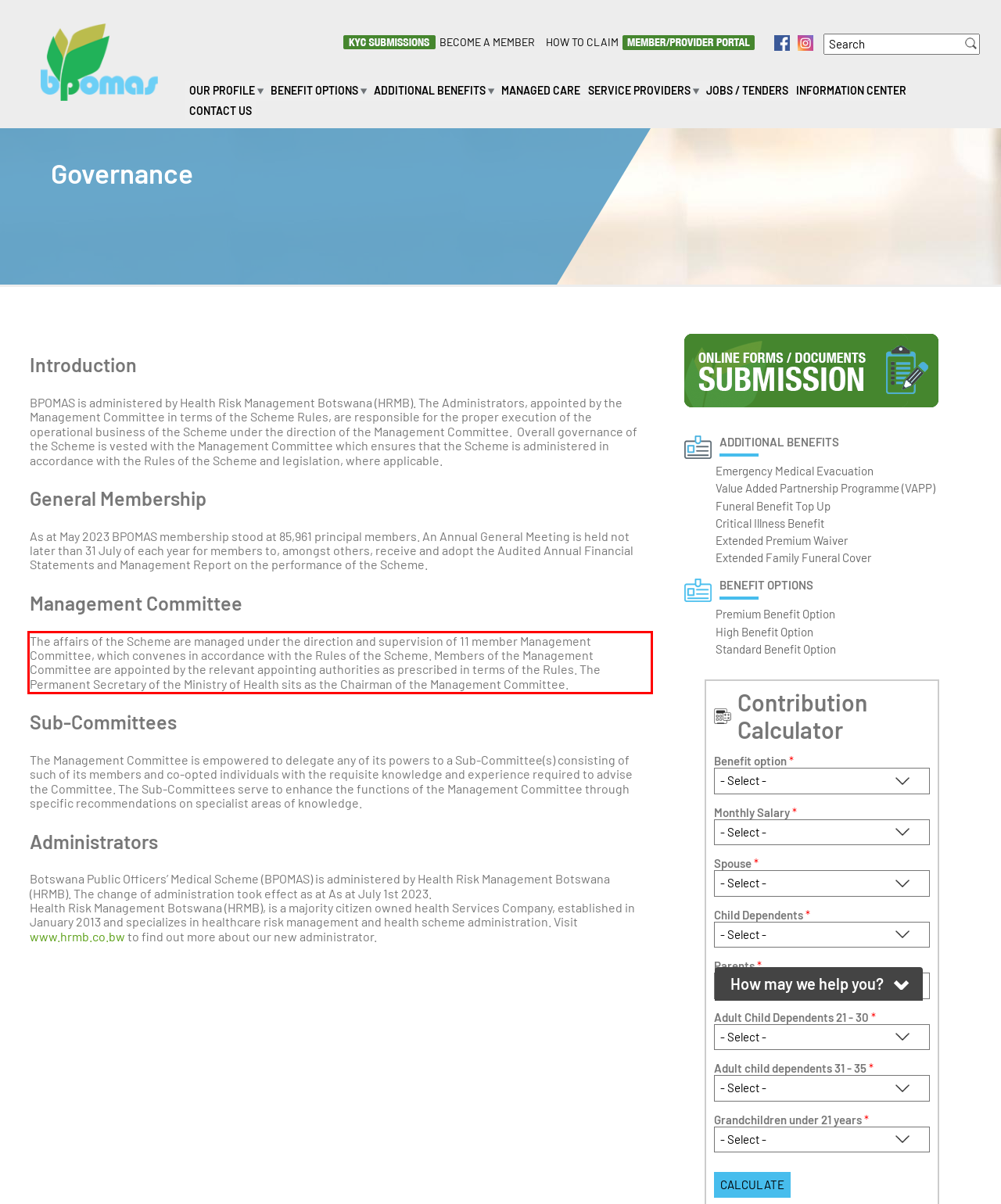Using the provided screenshot of a webpage, recognize and generate the text found within the red rectangle bounding box.

The affairs of the Scheme are managed under the direction and supervision of 11 member Management Committee, which convenes in accordance with the Rules of the Scheme. Members of the Management Committee are appointed by the relevant appointing authorities as prescribed in terms of the Rules. The Permanent Secretary of the Ministry of Health sits as the Chairman of the Management Committee.